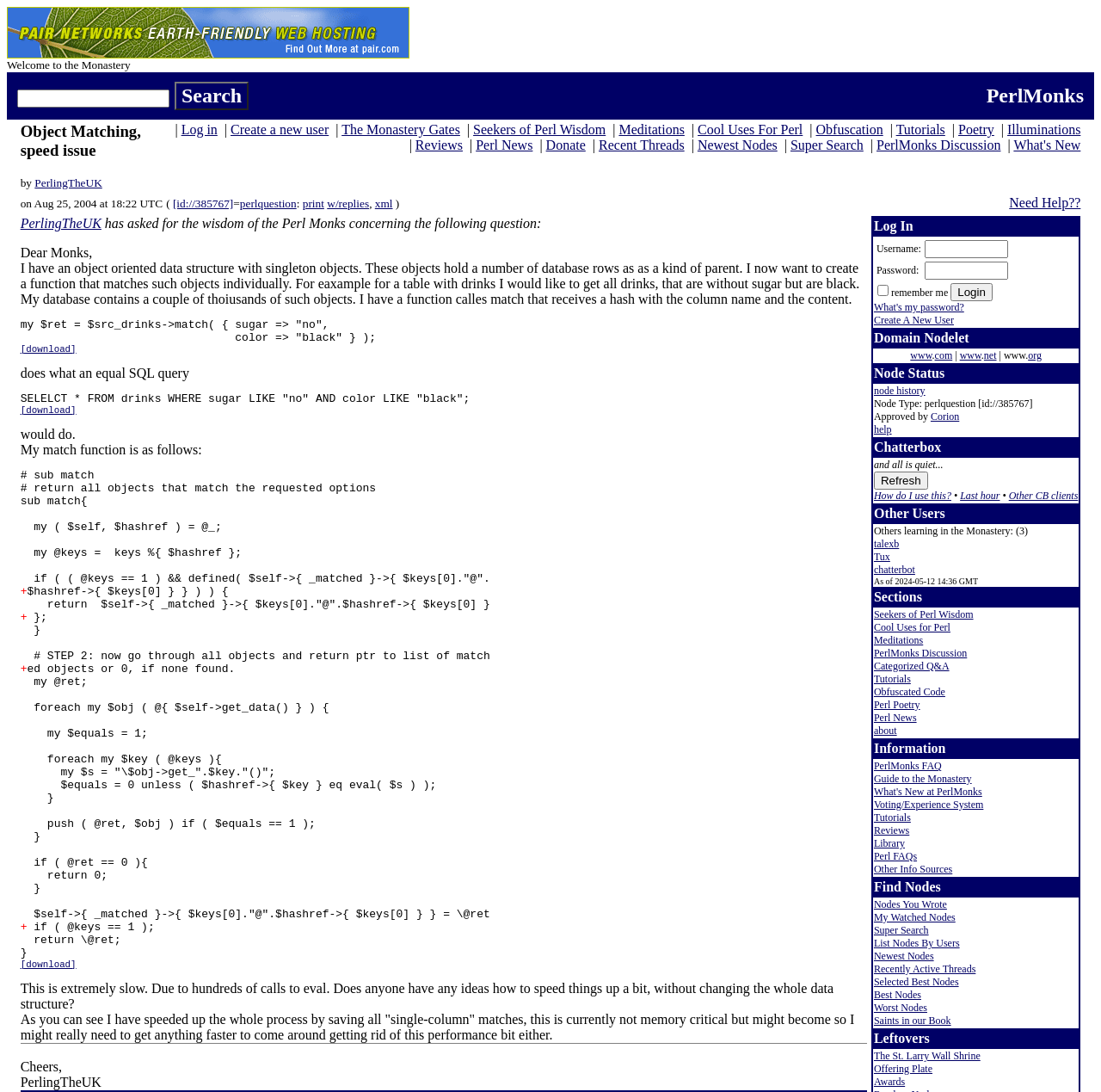Please find the bounding box coordinates of the section that needs to be clicked to achieve this instruction: "Read more about Types of trailer hitches and Hitch classes: A Complete Guide".

None